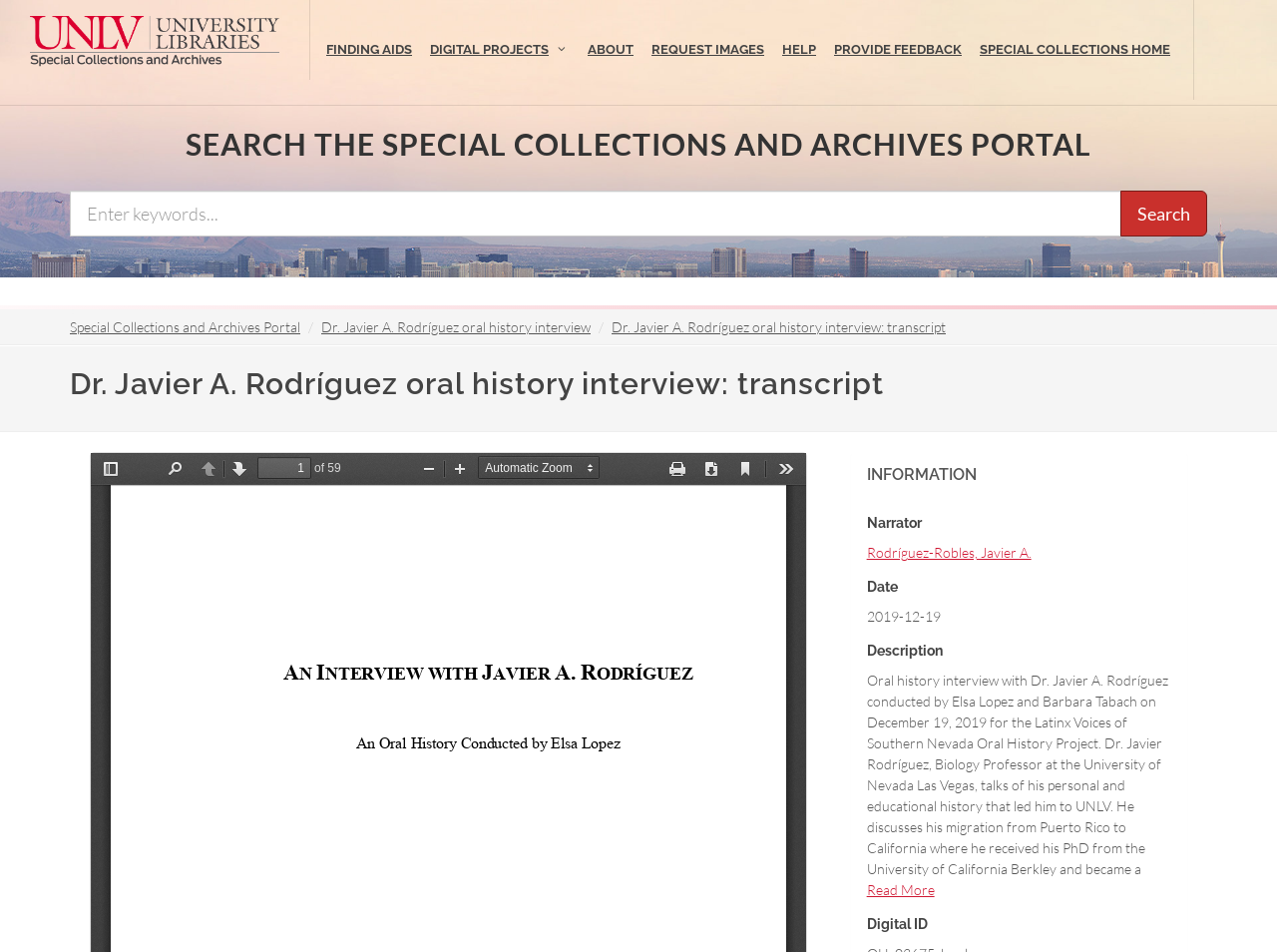Determine the bounding box coordinates for the clickable element to execute this instruction: "Read the transcript of Dr. Javier A. Rodríguez oral history interview". Provide the coordinates as four float numbers between 0 and 1, i.e., [left, top, right, bottom].

[0.479, 0.334, 0.741, 0.352]